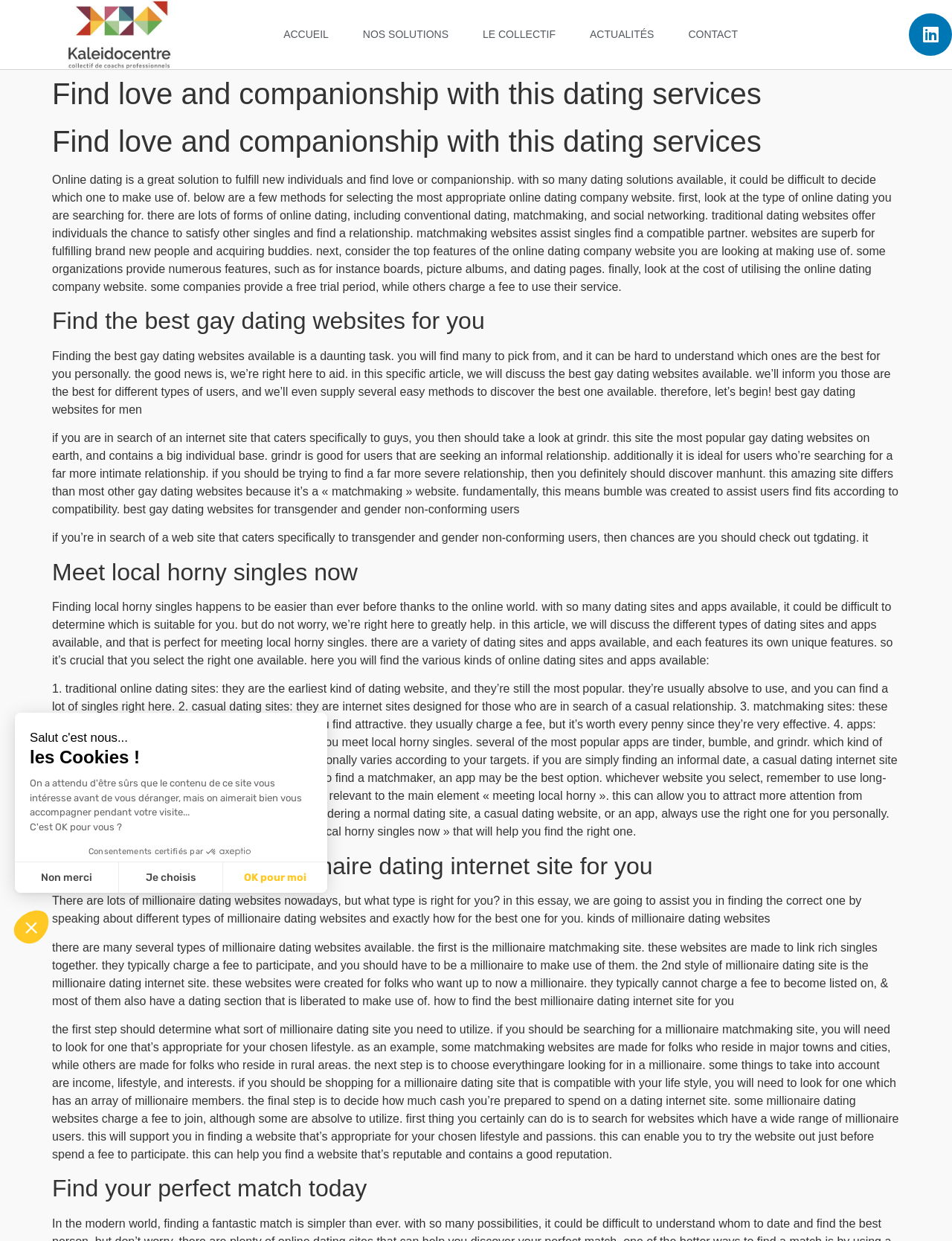Provide a one-word or short-phrase answer to the question:
What is the purpose of this website?

Find love and companionship